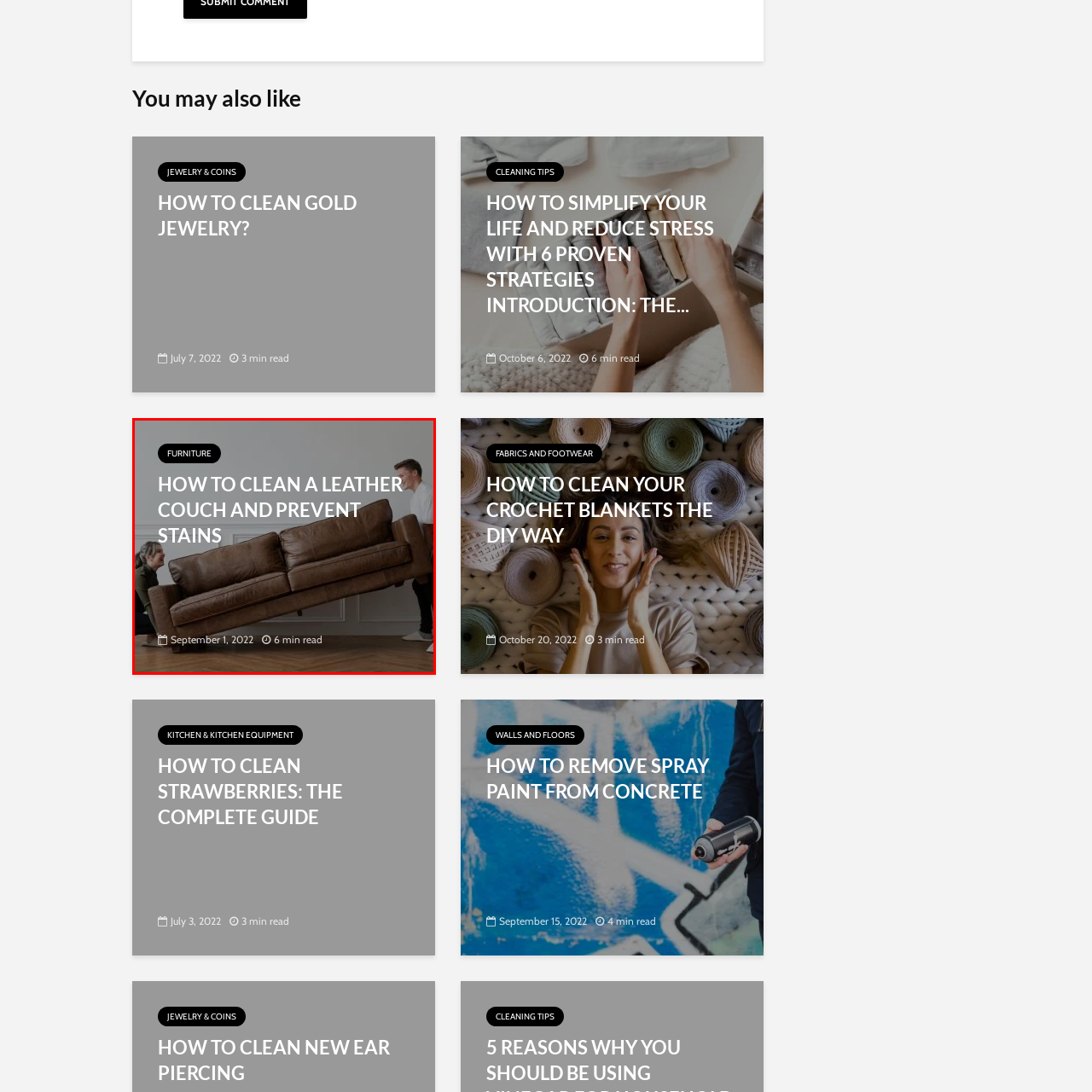How long does it take to read the content?
Examine the visual content inside the red box and reply with a single word or brief phrase that best answers the question.

6 min read